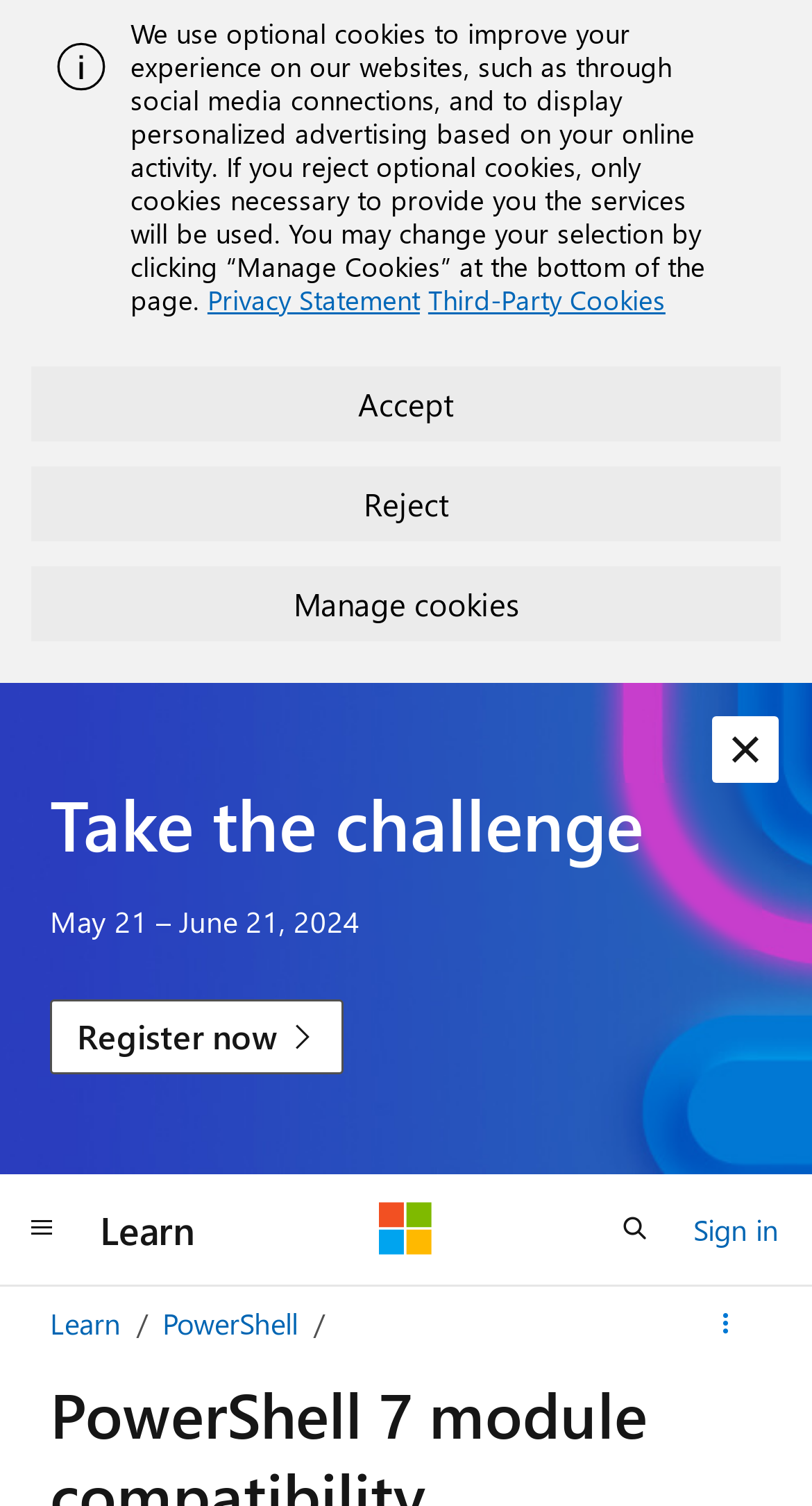Mark the bounding box of the element that matches the following description: "parent_node: Learn aria-label="Microsoft"".

[0.467, 0.798, 0.533, 0.834]